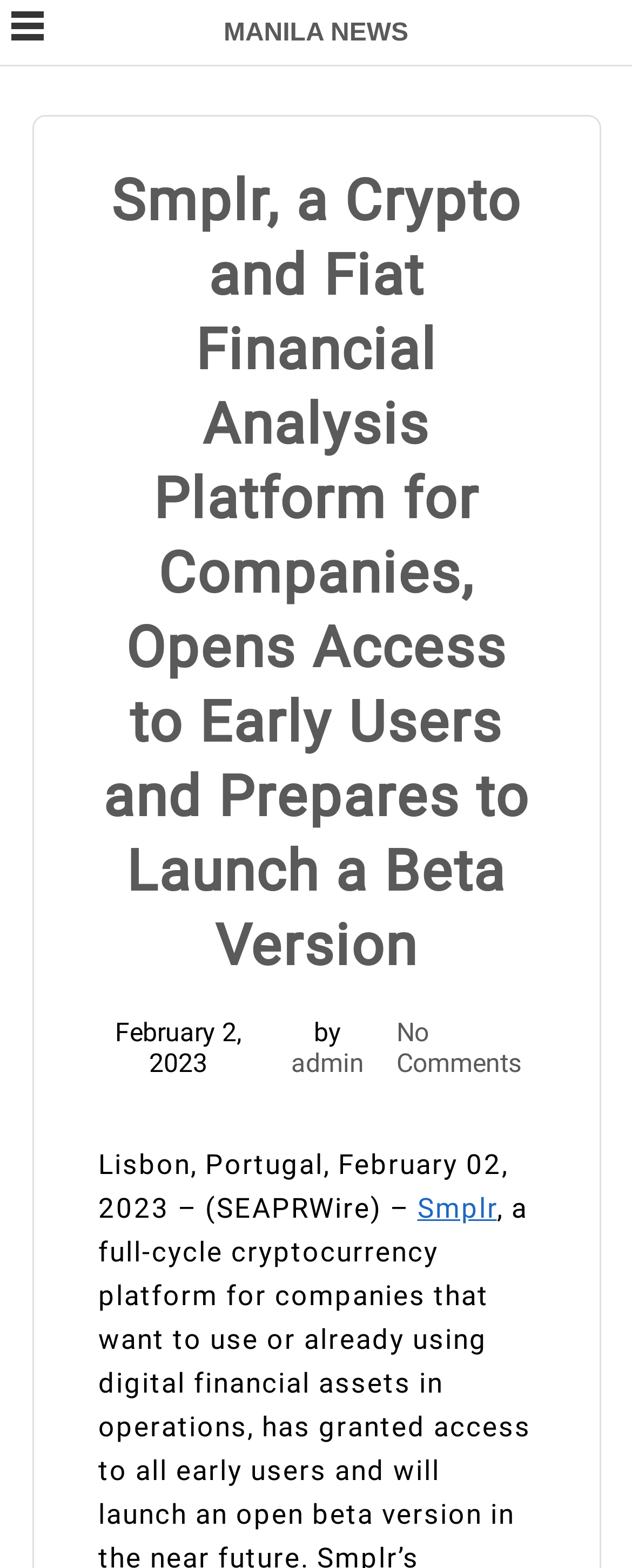Who is the author of the news article?
Using the information from the image, provide a comprehensive answer to the question.

I found the author of the news article by looking at the link element that says 'admin' which is located next to the 'by' static text element.